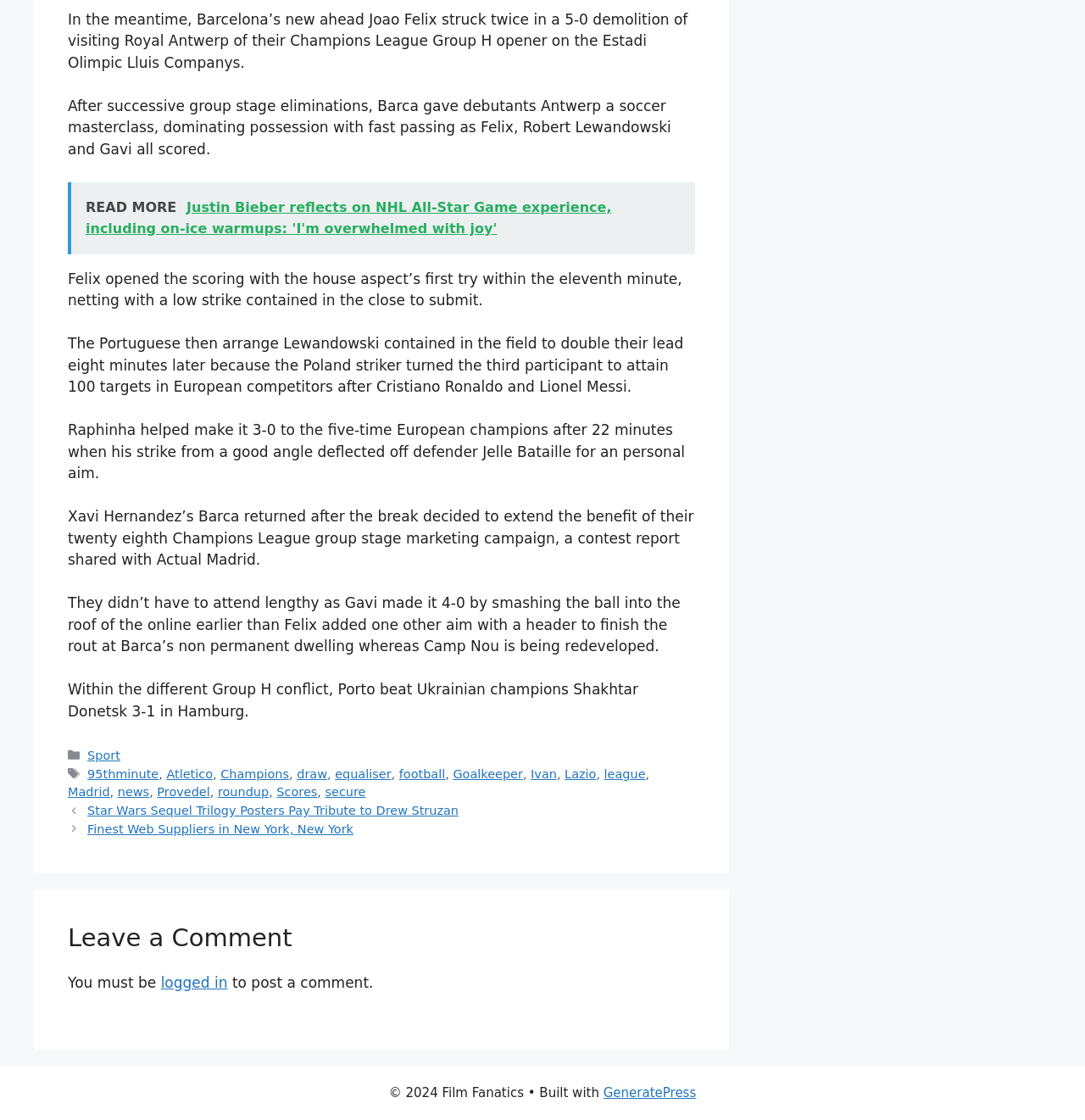How many goals did Robert Lewandowski score in the match?
Answer the question with a single word or phrase, referring to the image.

One